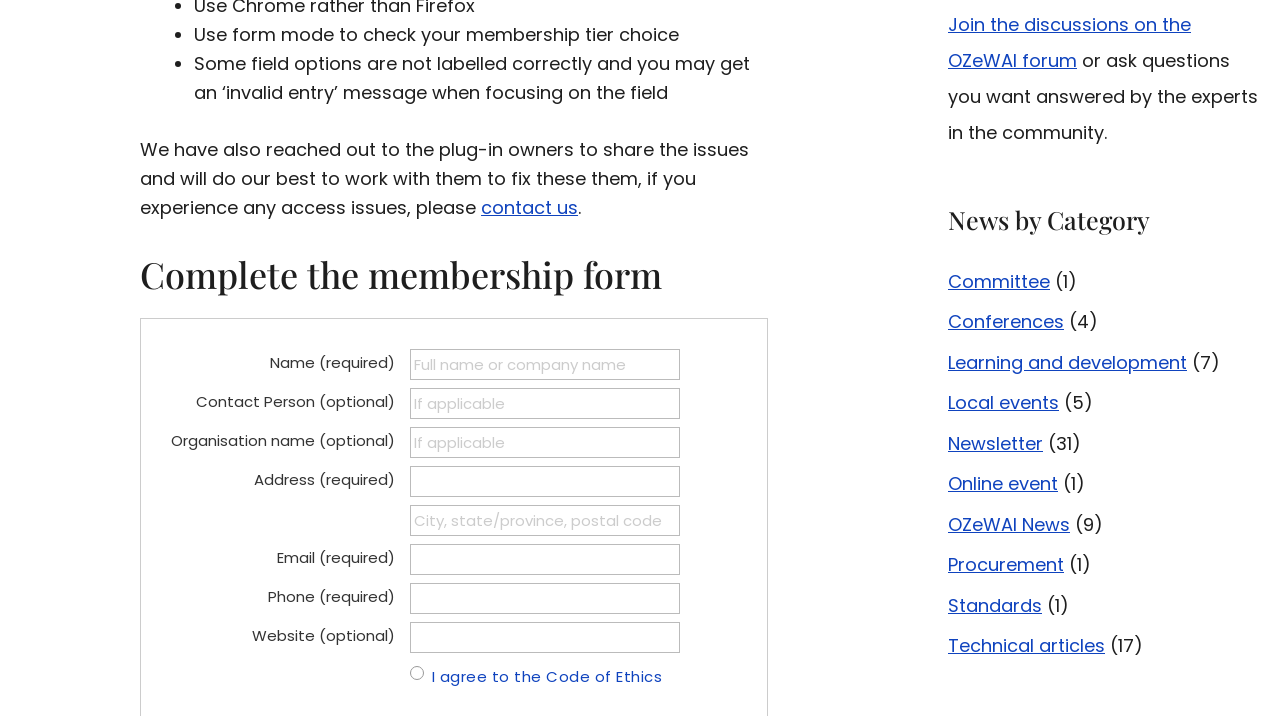Determine the bounding box of the UI element mentioned here: "aria-label="Address (required) (street)" name="adr[ad1]"". The coordinates must be in the format [left, top, right, bottom] with values ranging from 0 to 1.

[0.32, 0.651, 0.531, 0.694]